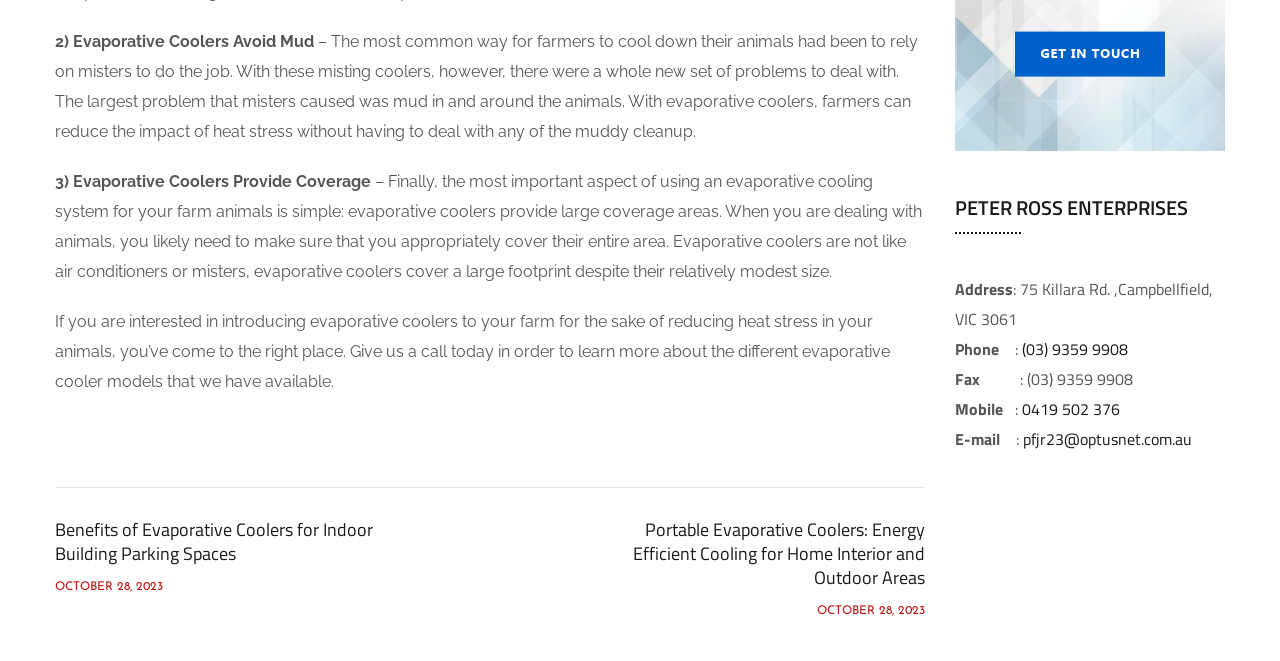Respond concisely with one word or phrase to the following query:
What is the email address of the company?

pfjr23@optusnet.com.au